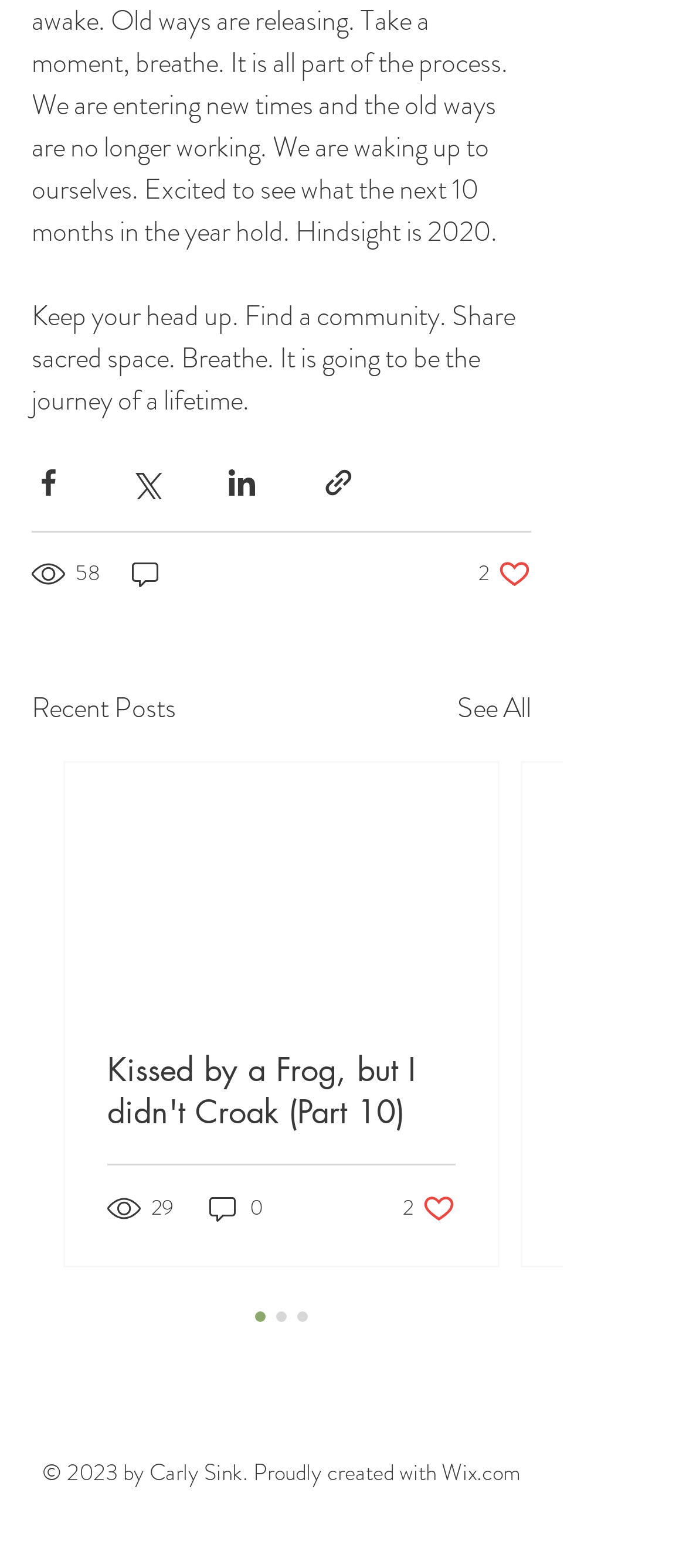Pinpoint the bounding box coordinates of the element to be clicked to execute the instruction: "View recent posts".

[0.046, 0.438, 0.256, 0.465]